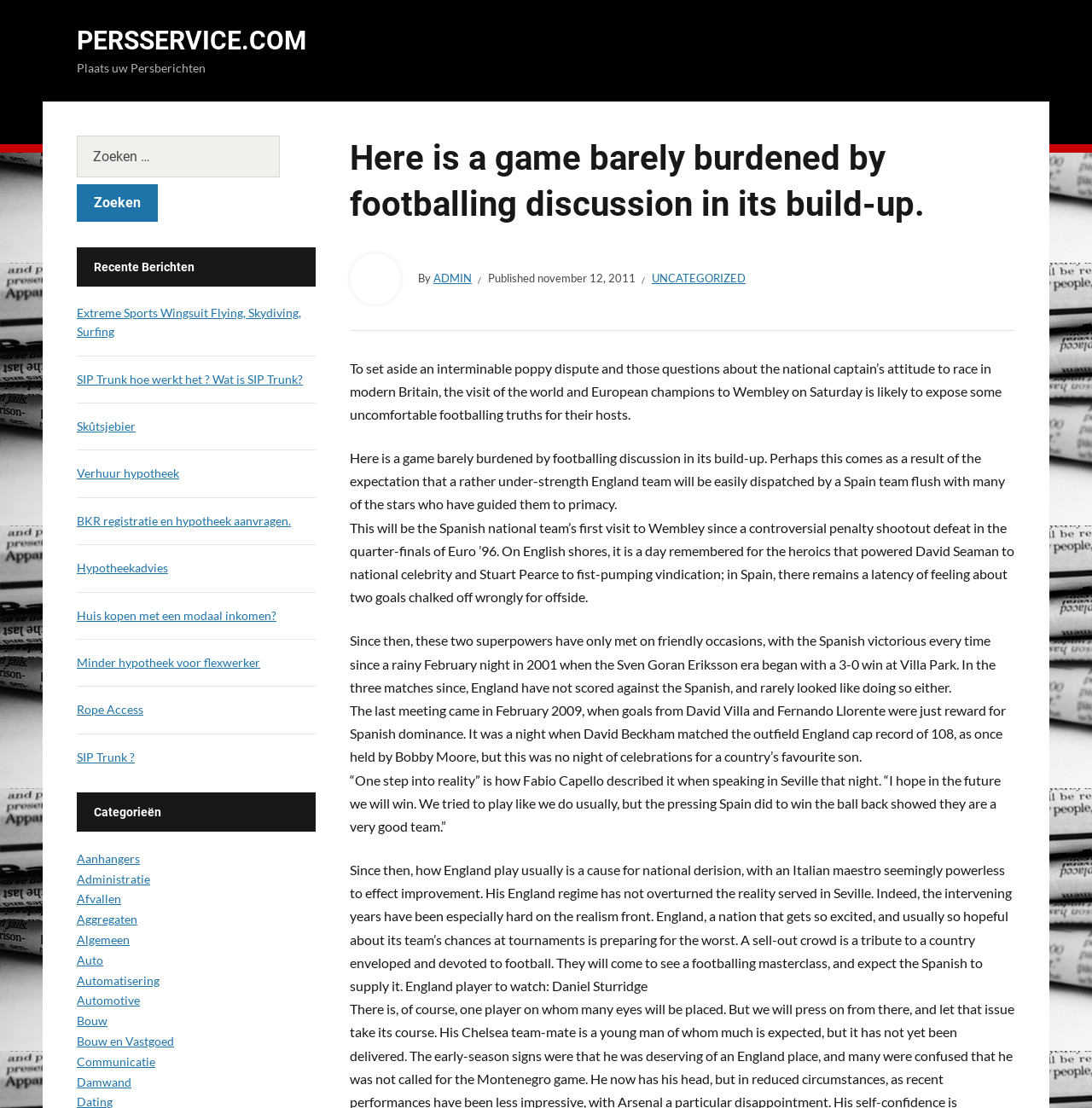Explain the webpage's layout and main content in detail.

The webpage appears to be a news article or blog post about a football game between England and Spain. At the top of the page, there is a link to "PERSSERVICE.COM" and a static text "Plaats uw Persberichten". Below this, there is a header section with a heading that matches the meta description "Here is a game barely burdened by footballing discussion in its build-up." followed by the author's name "ADMIN" and the publication date "november 12, 2011".

The main content of the page is a long article discussing the upcoming football game between England and Spain. The article is divided into several paragraphs, each discussing different aspects of the game, such as the teams' past performances, the expectations of the English team, and the Spanish team's dominance in previous matches.

On the right side of the page, there is a search box with a button labeled "Zoeken" and a list of recent posts titled "Recente Berichten". Below this, there is a long list of links to other articles or categories, including "Extreme Sports Wingsuit Flying, Skydiving, Surfing", "SIP Trunk hoe werkt het? Wat is SIP Trunk?", and many others.

At the bottom of the page, there is a section titled "Categorieën" with links to various categories such as "Aanhangers", "Administratie", "Afvallen", and many others.